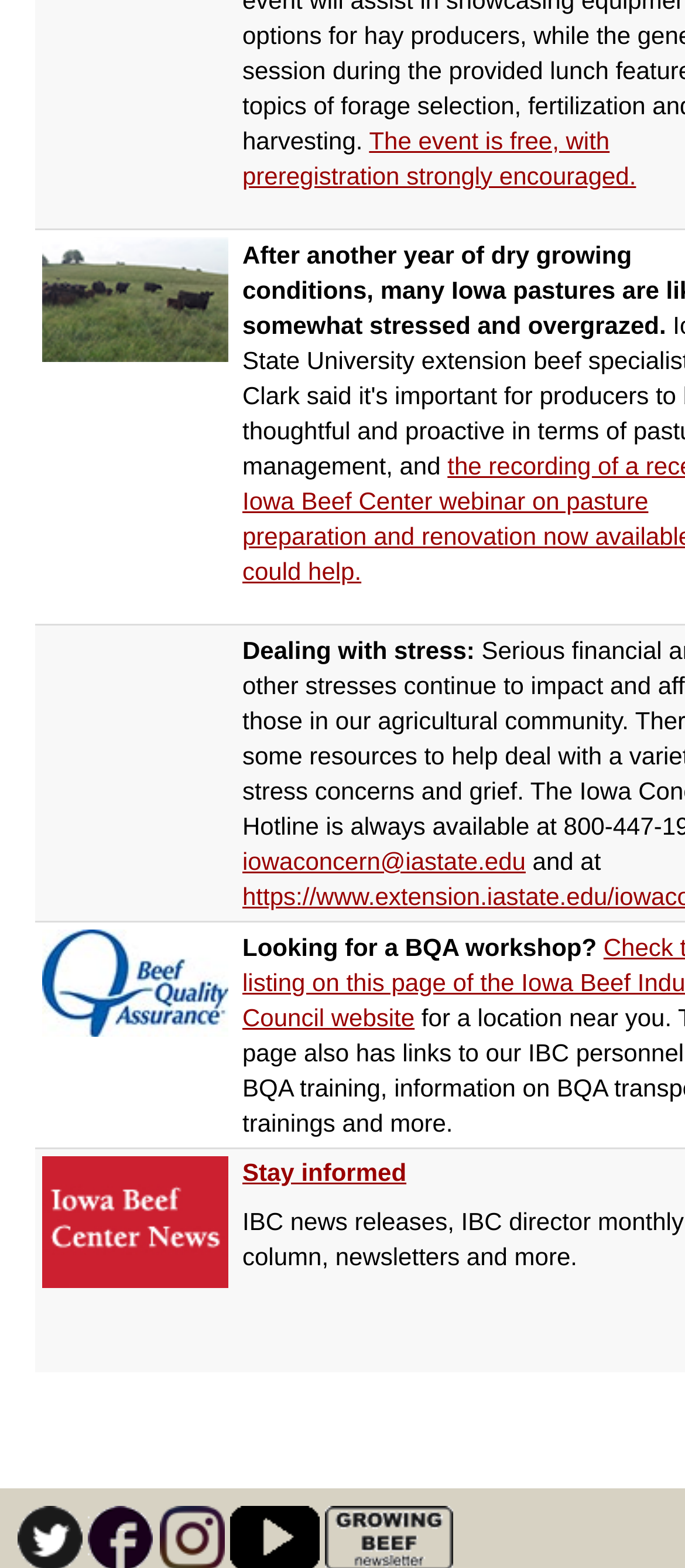Refer to the screenshot and give an in-depth answer to this question: What is the name of the newsletter?

I looked at the bottom of the webpage and found a link to a newsletter, which is named 'Growing Beef Newsletter'.